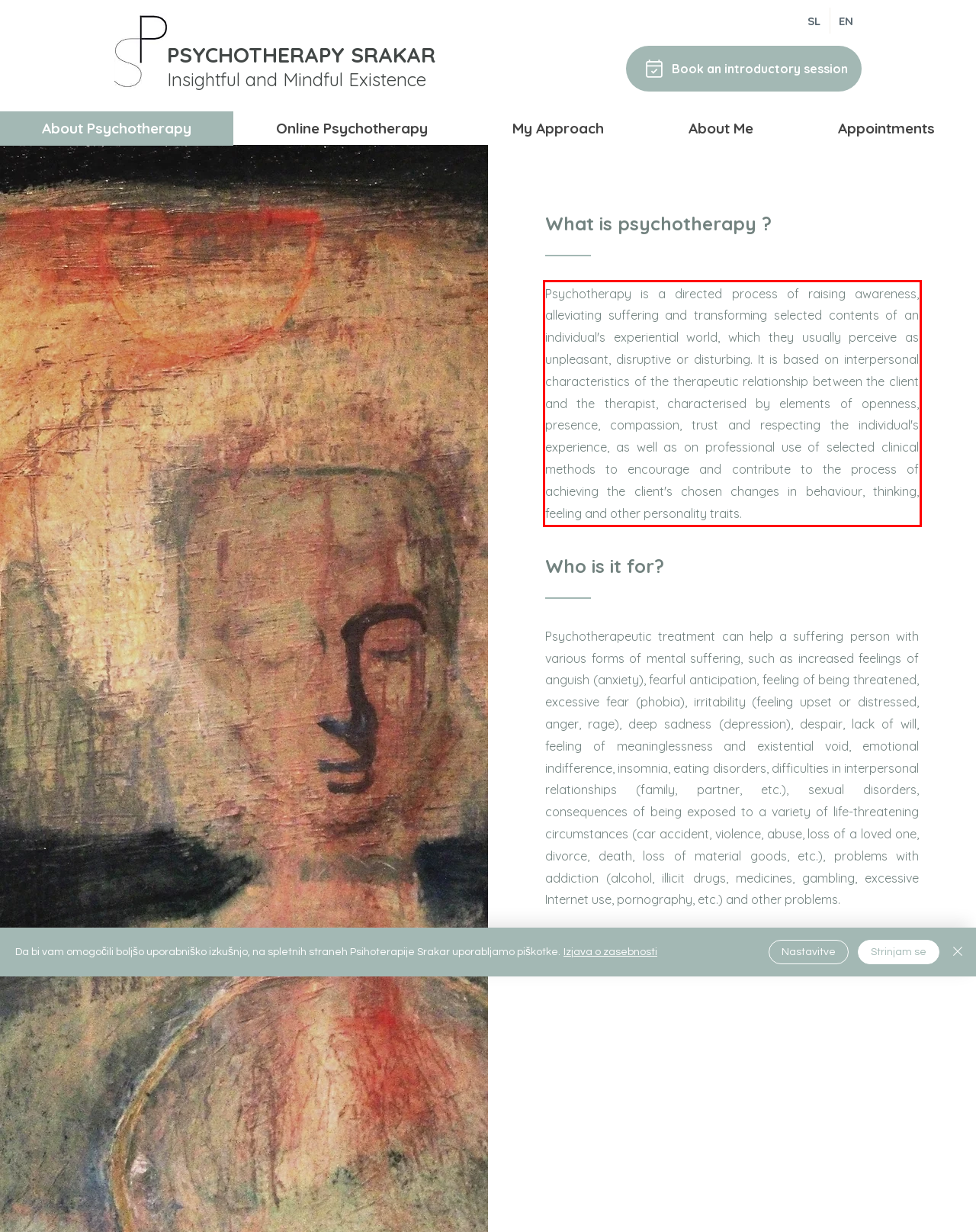Please take the screenshot of the webpage, find the red bounding box, and generate the text content that is within this red bounding box.

Psychotherapy is a directed process of raising awareness, alleviating suffering and transforming selected contents of an individual's experiential world, which they usually perceive as unpleasant, disruptive or disturbing. It is based on interpersonal characteristics of the therapeutic relationship between the client and the therapist, characterised by elements of openness, presence, compassion, trust and respecting the individual's experience, as well as on professional use of selected clinical methods to encourage and contribute to the process of achieving the client's chosen changes in behaviour, thinking, feeling and other personality traits.